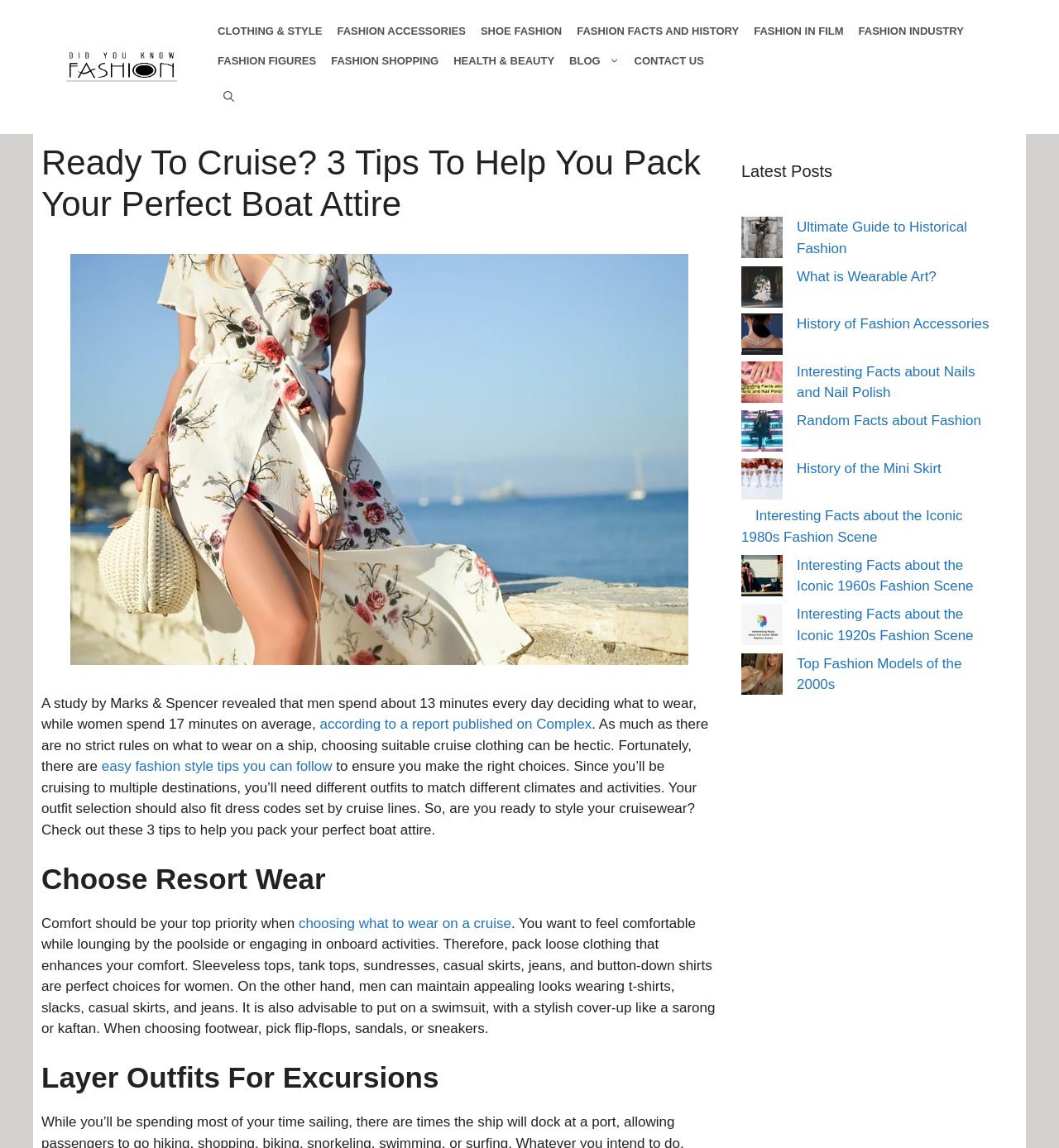What is the suggested approach for excursions on a cruise?
Refer to the screenshot and answer in one word or phrase.

Layer outfits